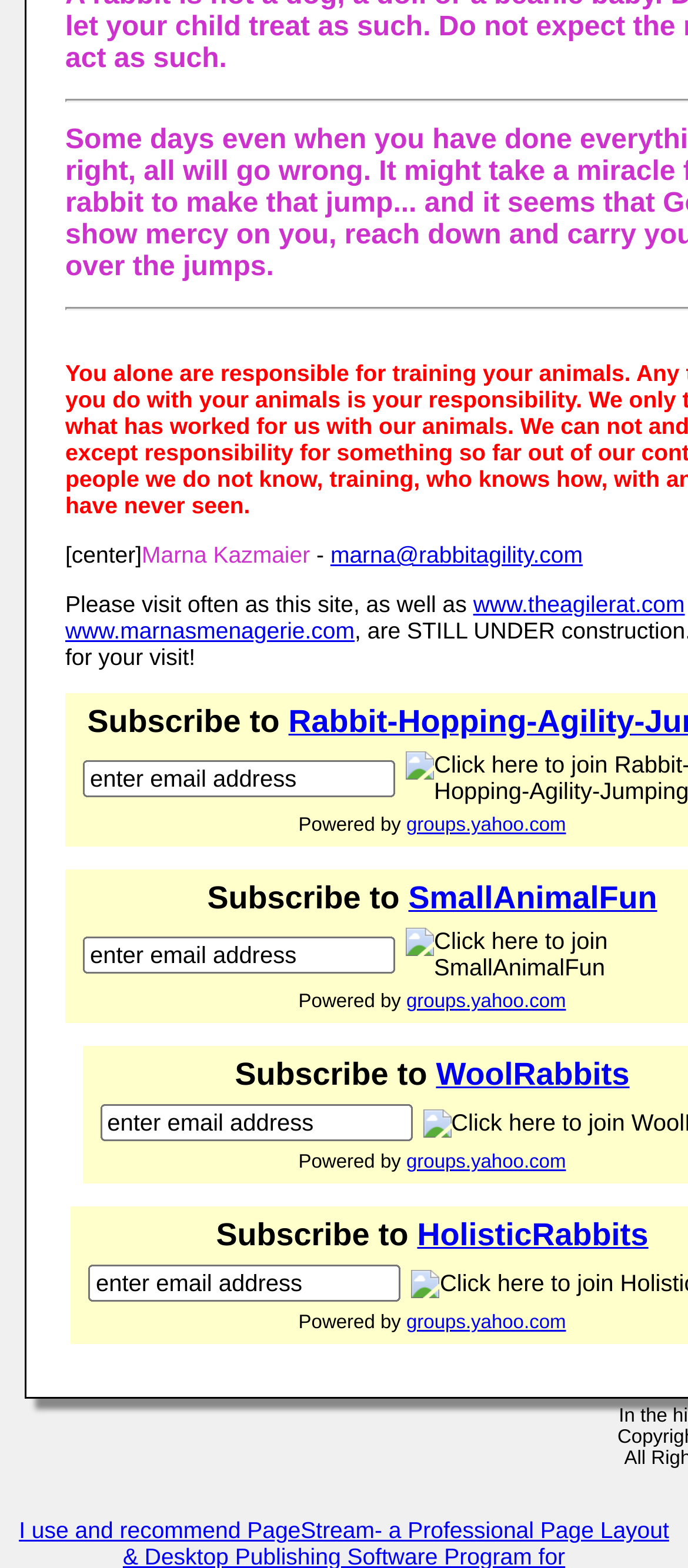What is the URL of the website mentioned alongside 'Please visit often as this site'?
Can you offer a detailed and complete answer to this question?

The webpage contains a static text element with the text 'Please visit often as this site, as well as' at coordinates [0.095, 0.377, 0.688, 0.394], followed by a link element with the URL 'www.theagilerat.com' at coordinates [0.688, 0.377, 0.995, 0.394]. This suggests that the URL of the website mentioned alongside 'Please visit often as this site' is www.theagilerat.com.